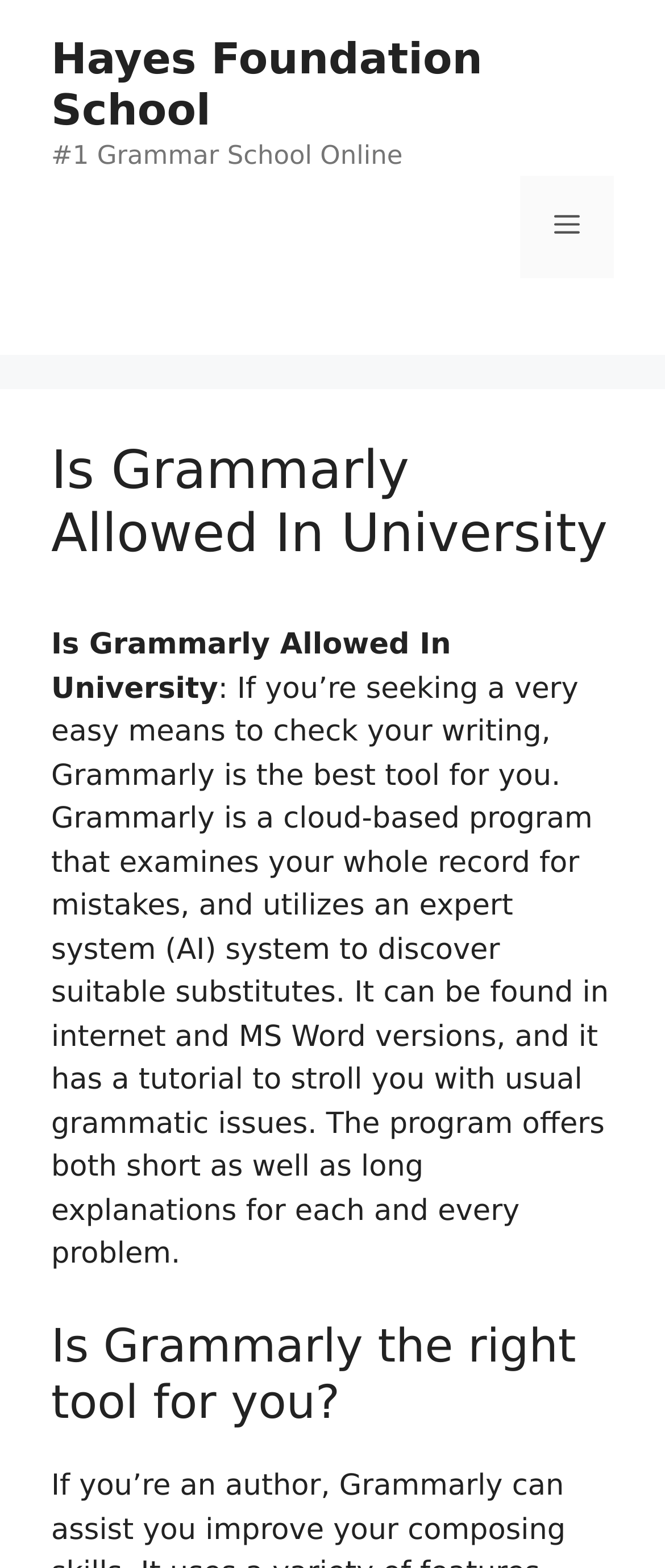What versions of Grammarly are available?
Using the information from the image, provide a comprehensive answer to the question.

The webpage mentions that Grammarly is available in internet and MS Word versions. This information is found in the paragraph that describes the features of Grammarly.